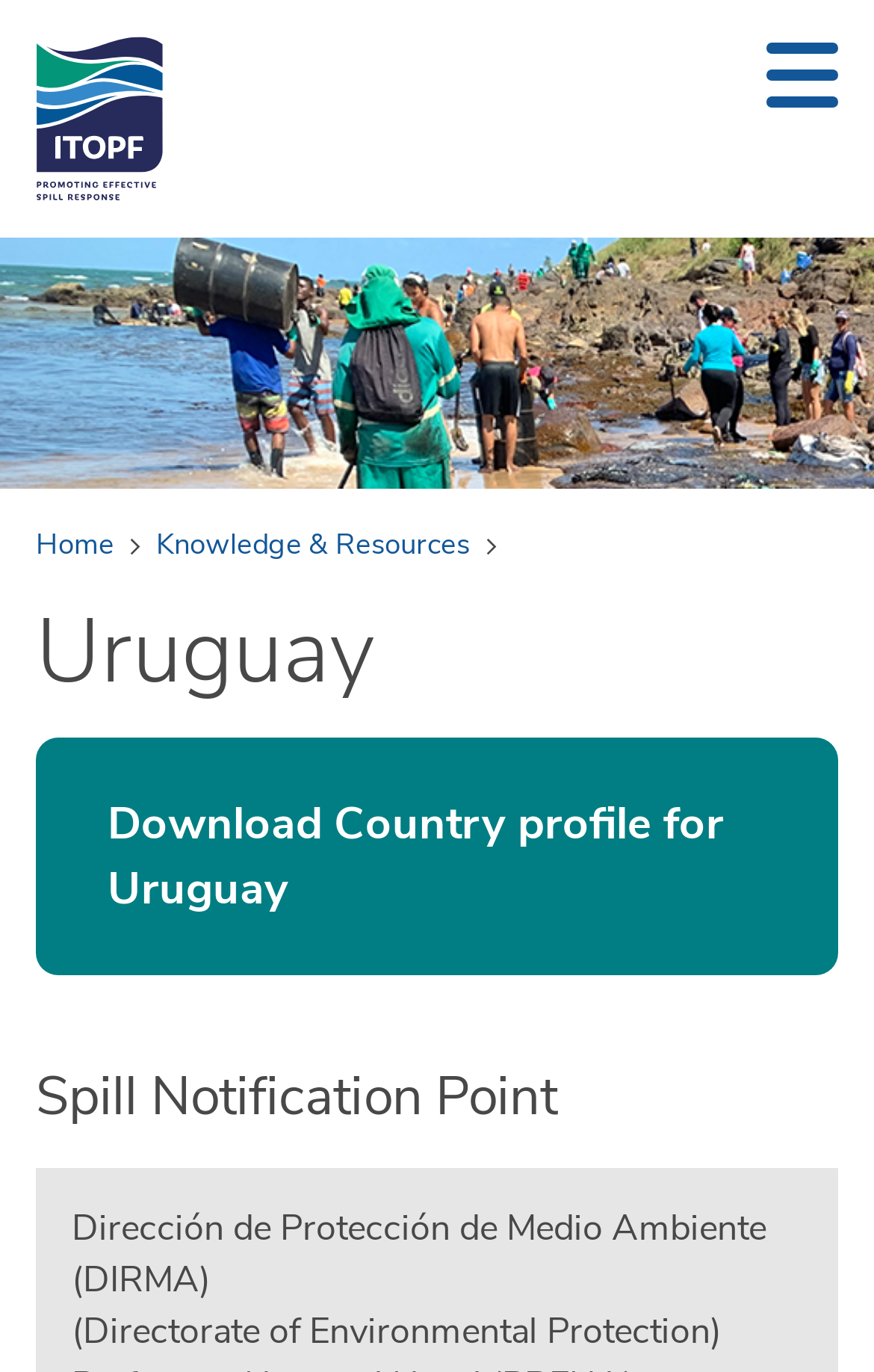Identify the bounding box of the HTML element described here: "Knowledge & Resources". Provide the coordinates as four float numbers between 0 and 1: [left, top, right, bottom].

[0.178, 0.383, 0.569, 0.412]